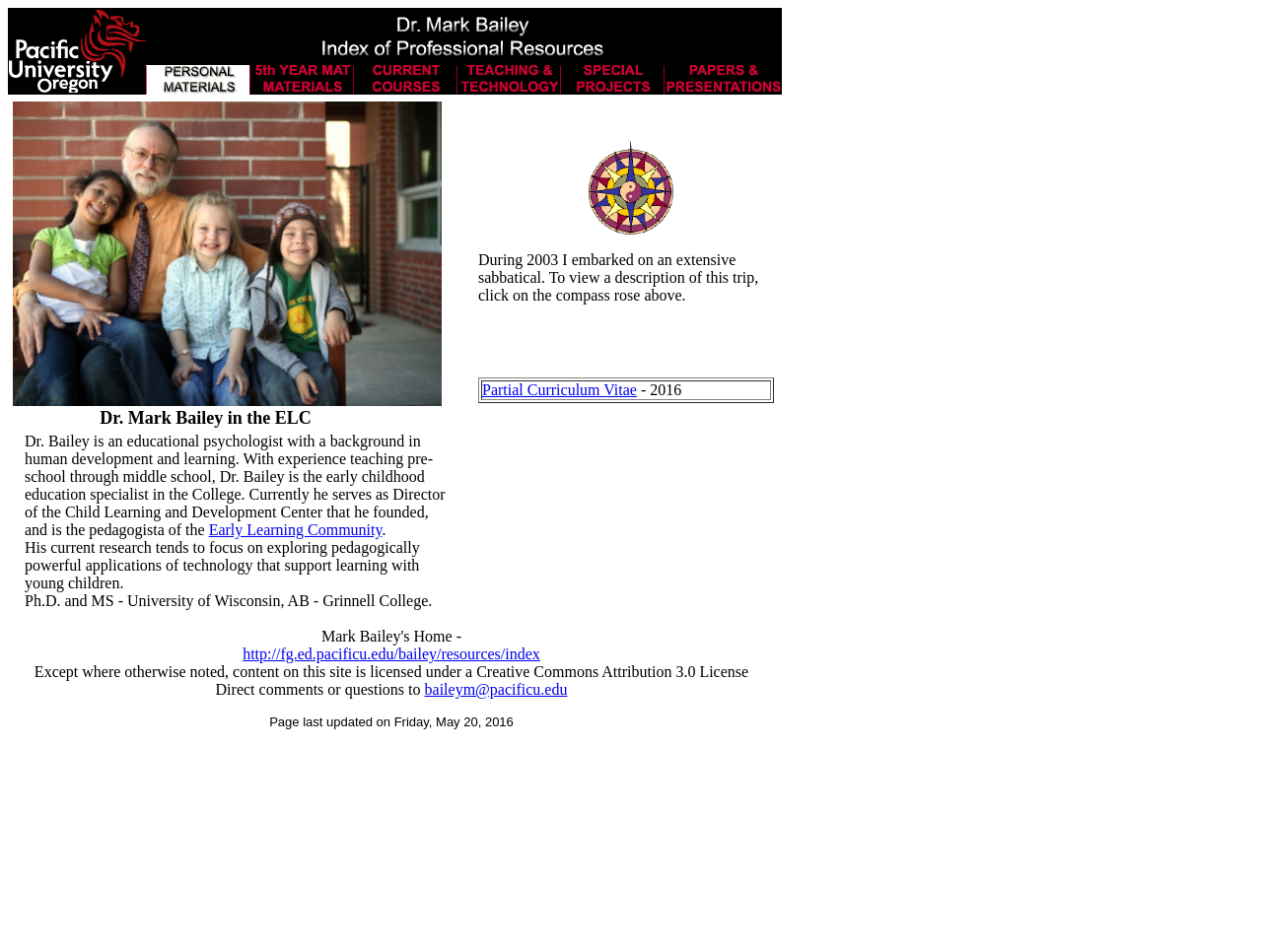From the element description baileym@pacificu.edu, predict the bounding box coordinates of the UI element. The coordinates must be specified in the format (top-left x, top-left y, bottom-right x, bottom-right y) and should be within the 0 to 1 range.

[0.336, 0.715, 0.45, 0.733]